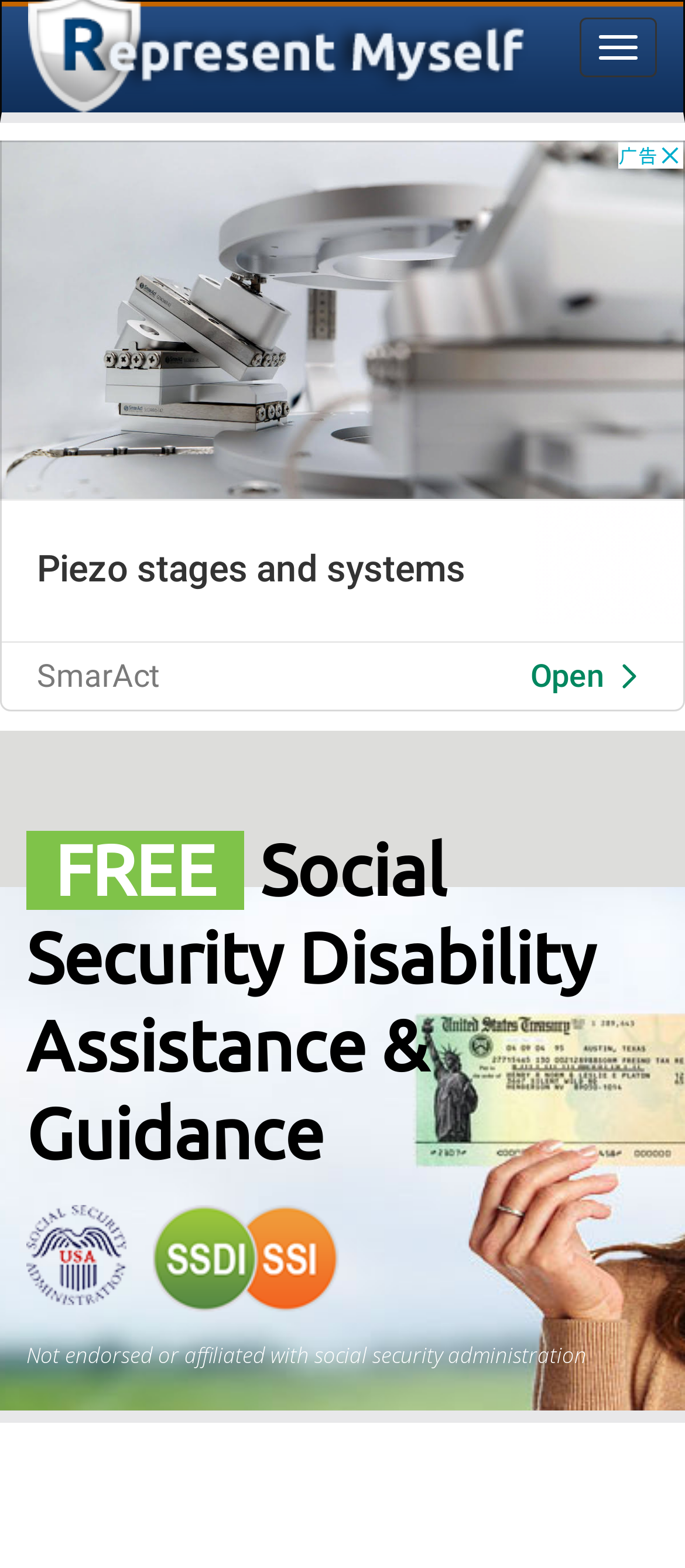Find the bounding box coordinates for the UI element that matches this description: "Toggle navigation".

[0.846, 0.011, 0.959, 0.049]